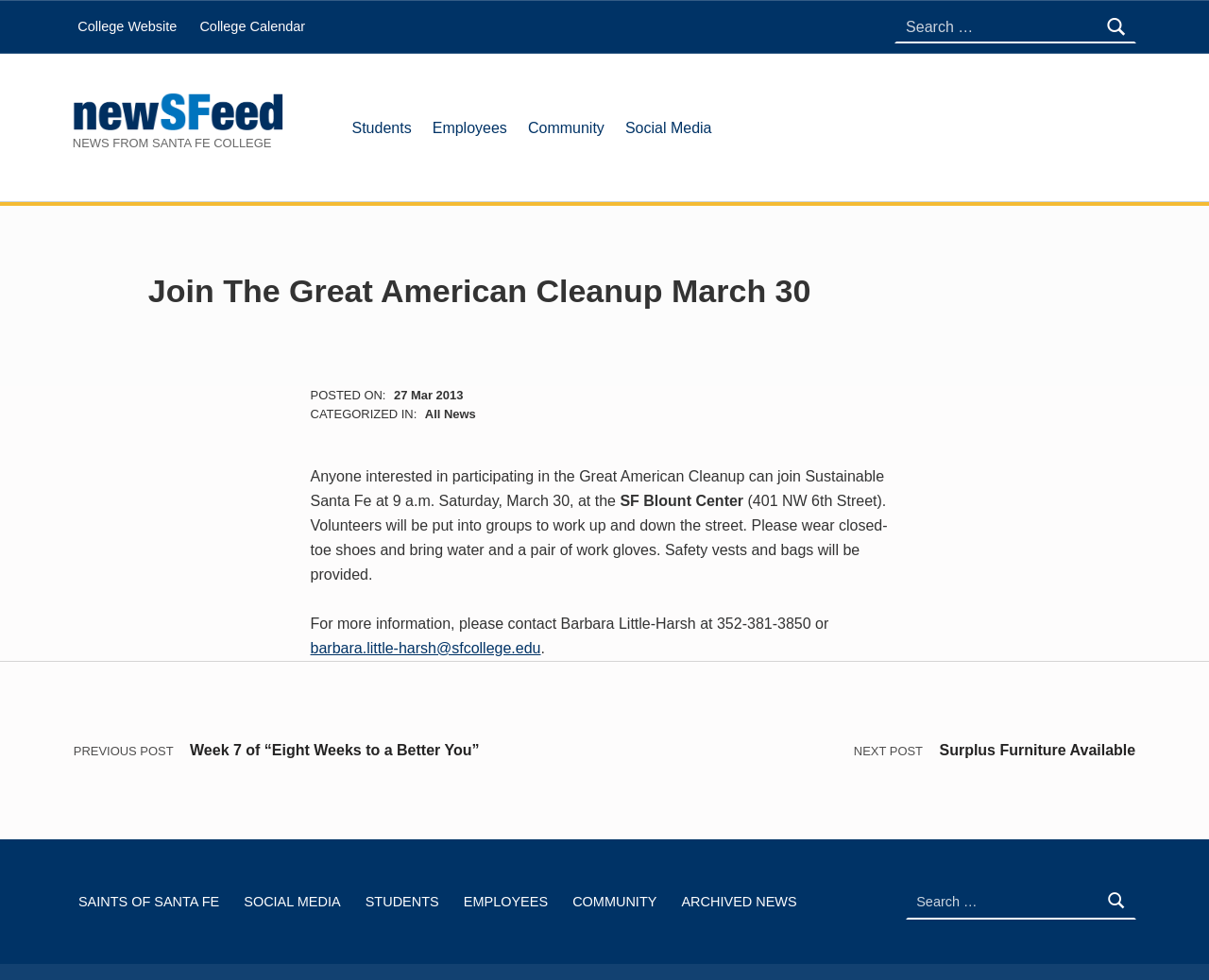Find the bounding box coordinates corresponding to the UI element with the description: "Social Media". The coordinates should be formatted as [left, top, right, bottom], with values as floats between 0 and 1.

[0.197, 0.9, 0.286, 0.937]